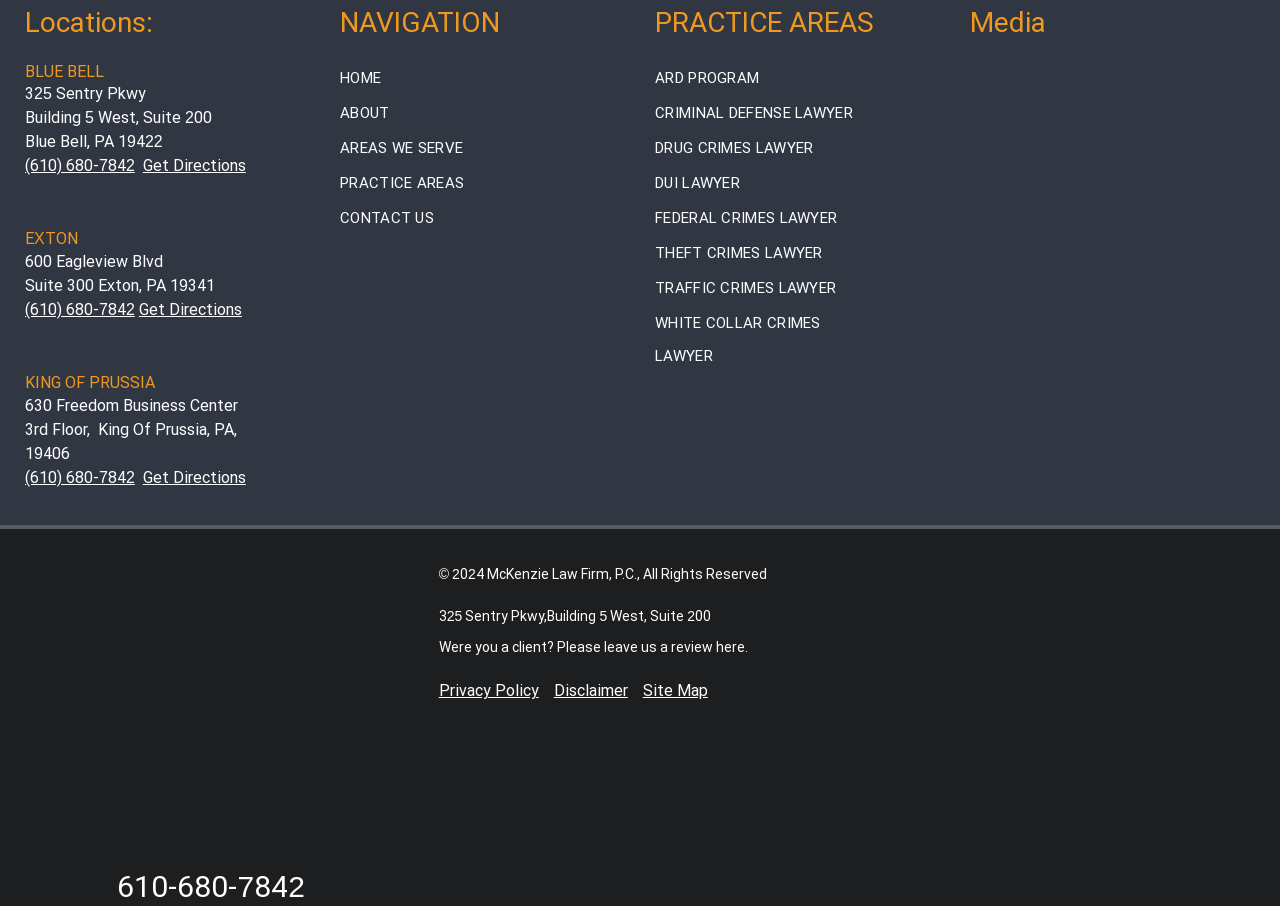What is the address of the Blue Bell location?
Provide an in-depth and detailed explanation in response to the question.

I found the address by looking at the 'Locations:' section, where it lists 'BLUE BELL' as one of the locations. Underneath, it shows the address as '325 Sentry Pkwy'.